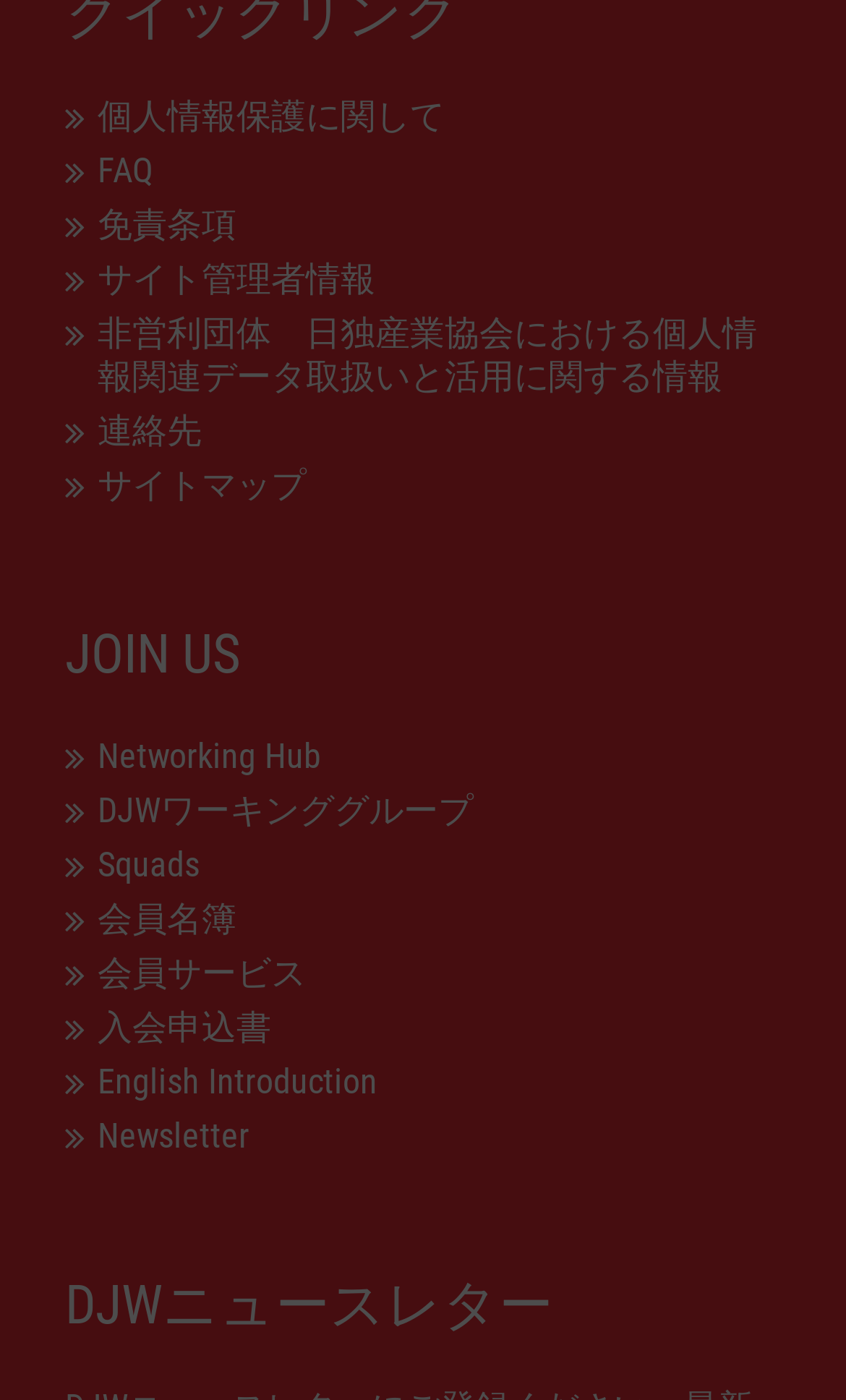Locate the bounding box coordinates of the clickable region necessary to complete the following instruction: "View personal information protection policy". Provide the coordinates in the format of four float numbers between 0 and 1, i.e., [left, top, right, bottom].

[0.077, 0.068, 0.923, 0.099]